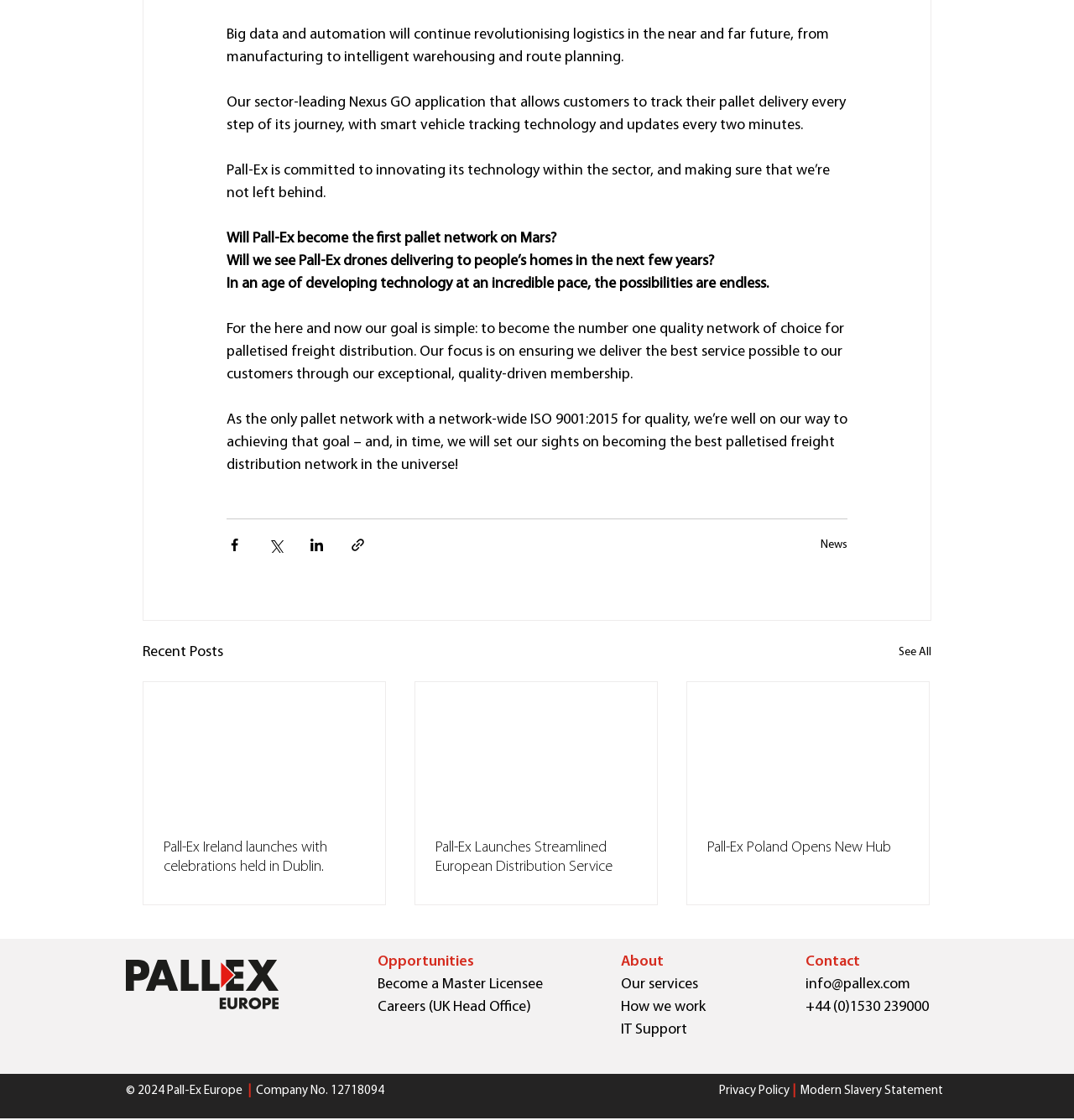Can you determine the bounding box coordinates of the area that needs to be clicked to fulfill the following instruction: "Share via Facebook"?

[0.211, 0.479, 0.226, 0.493]